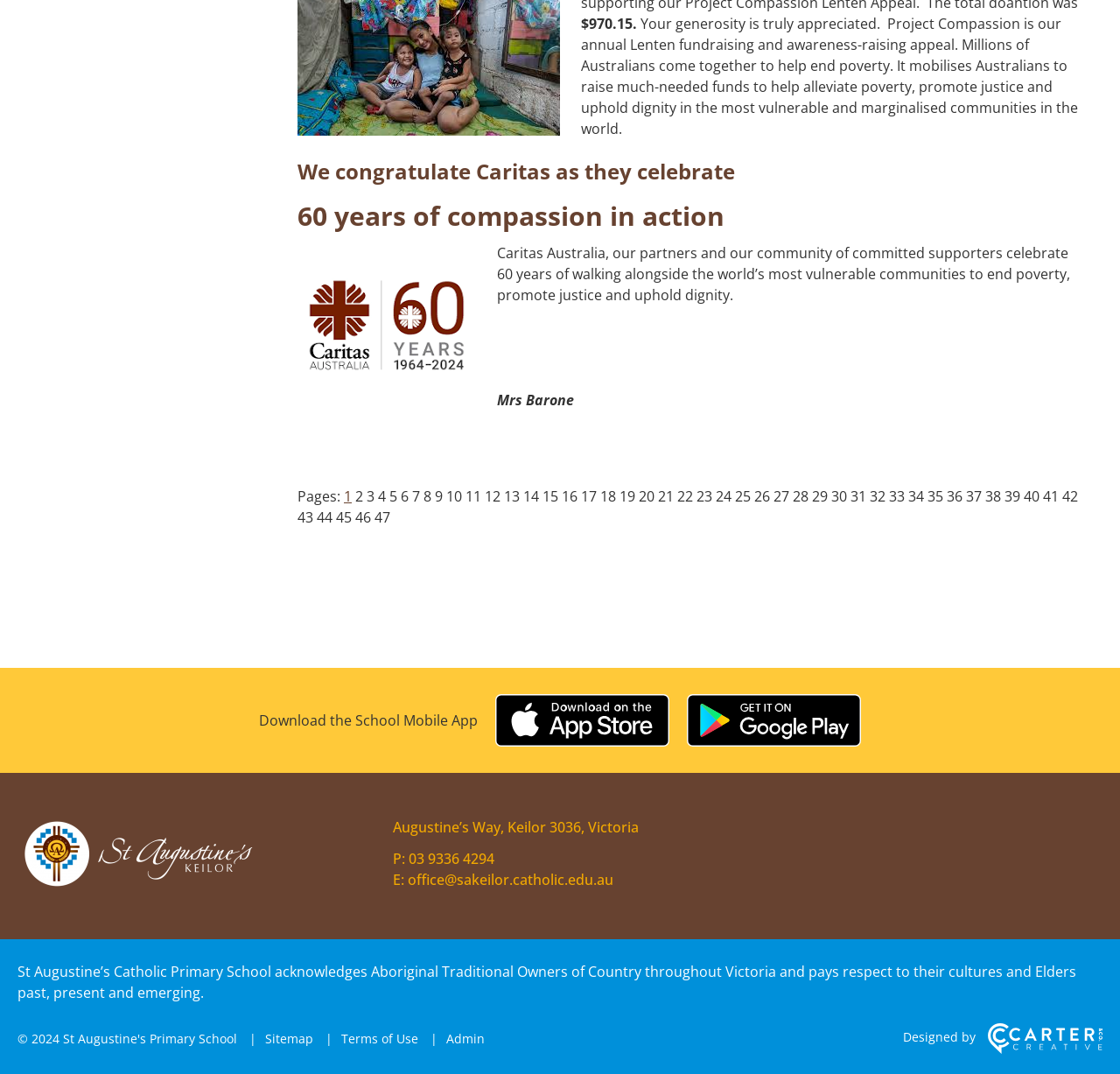Identify the bounding box coordinates of the area you need to click to perform the following instruction: "Contact the school".

[0.365, 0.791, 0.442, 0.809]